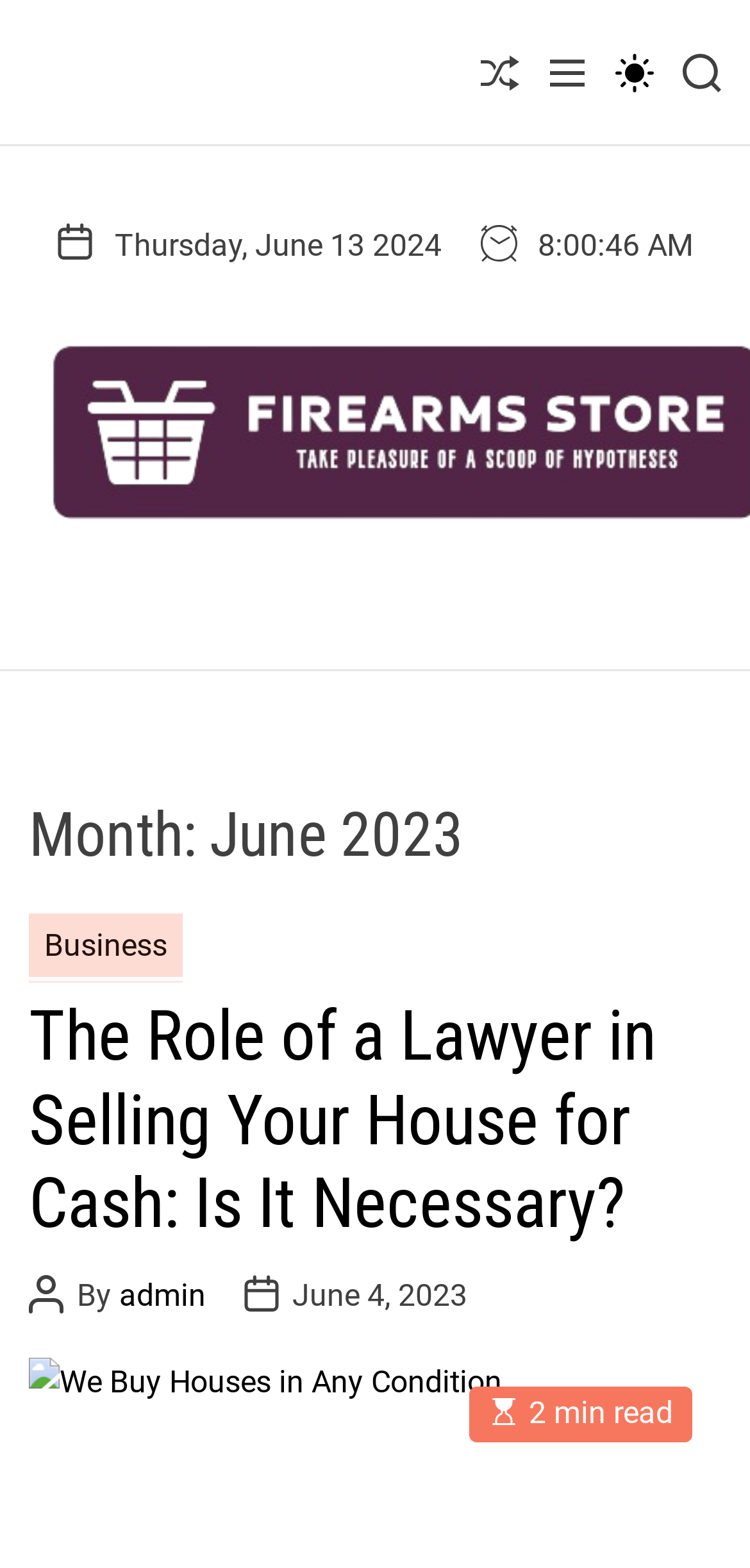Using the information from the screenshot, answer the following question thoroughly:
What is the current date?

I found the current date by looking at the StaticText element with the text 'Thursday, June 13 2024' which is located at the top of the webpage.